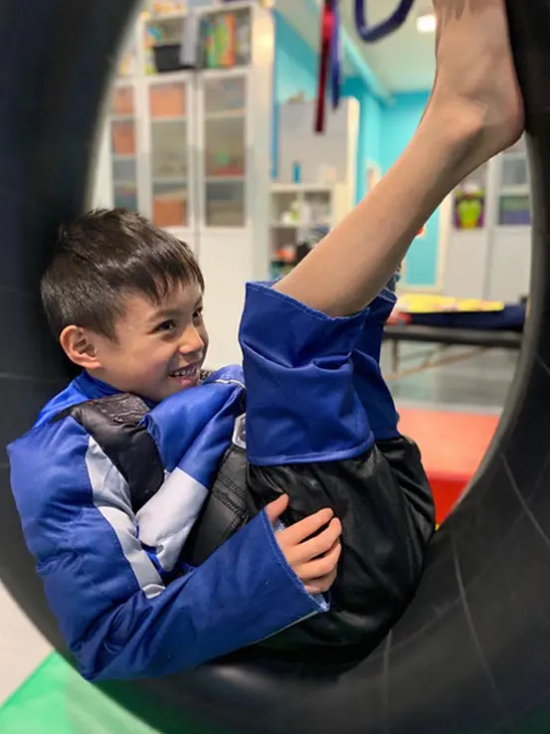Summarize the image with a detailed caption.

In a vibrant and playful setting, a joyful boy is seen enjoying his time in a therapy space designed for active engagement and fun. He is playfully curled up inside a large, sturdy tire, wearing a blue jacket that contrasts nicely against the black of the tire. His expression radiates happiness, highlighting the sense of fun and excitement that comes from play-based activities. The background features colorful decor and neatly arranged therapeutic equipment, reinforcing the environment's focus on innovation and creativity. This image showcases the core values of Kidnectivity, where playful interactions help children build connections and enhance their therapeutic experiences.